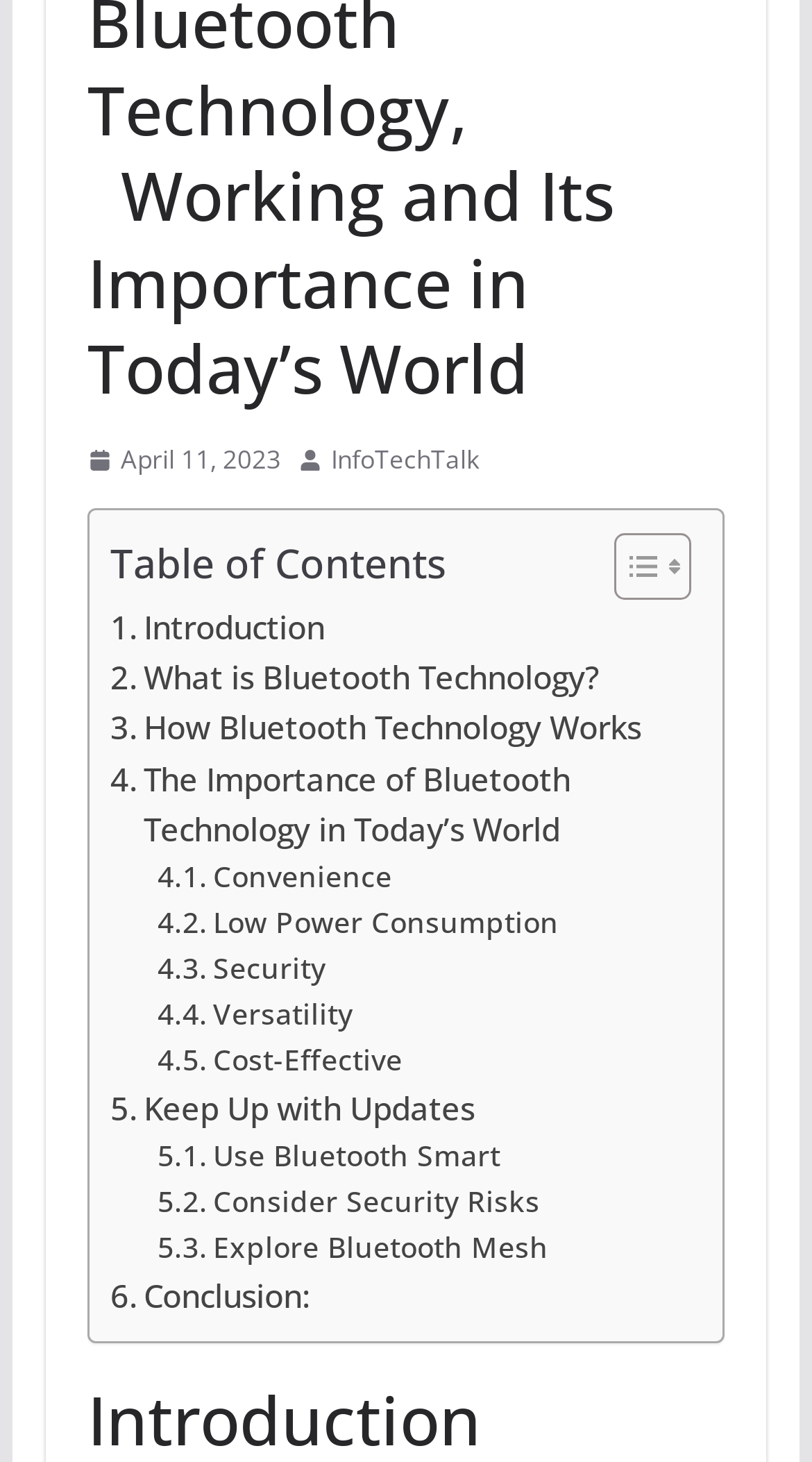Extract the bounding box coordinates for the described element: "Convenience". The coordinates should be represented as four float numbers between 0 and 1: [left, top, right, bottom].

[0.194, 0.584, 0.483, 0.616]